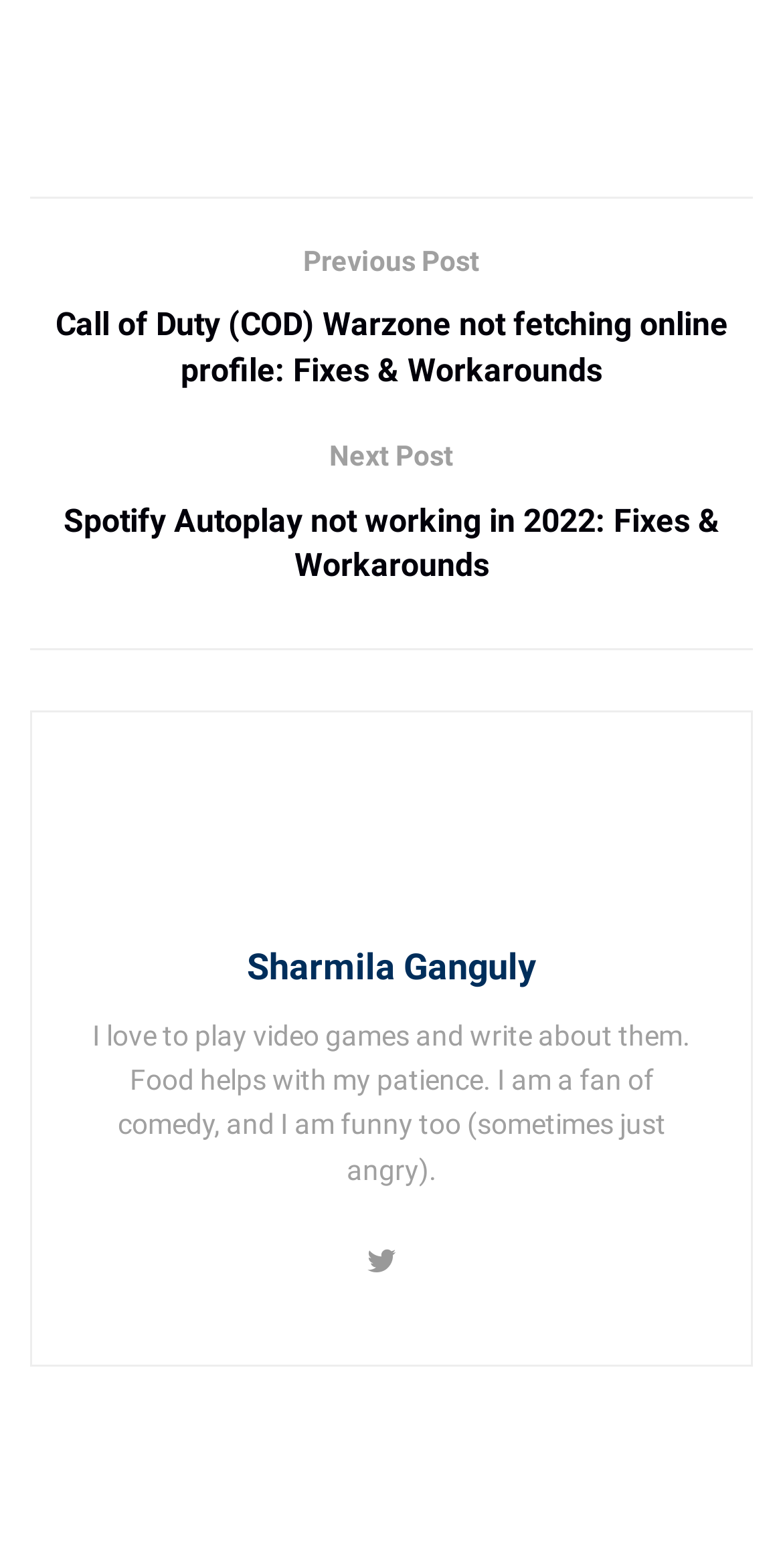What is the author's name?
Please provide a detailed and thorough answer to the question.

The author's name can be found in the heading element with the text 'Sharmila Ganguly' and also in the image element with the same text. The link element with the text 'Sharmila Ganguly' also confirms the author's name.